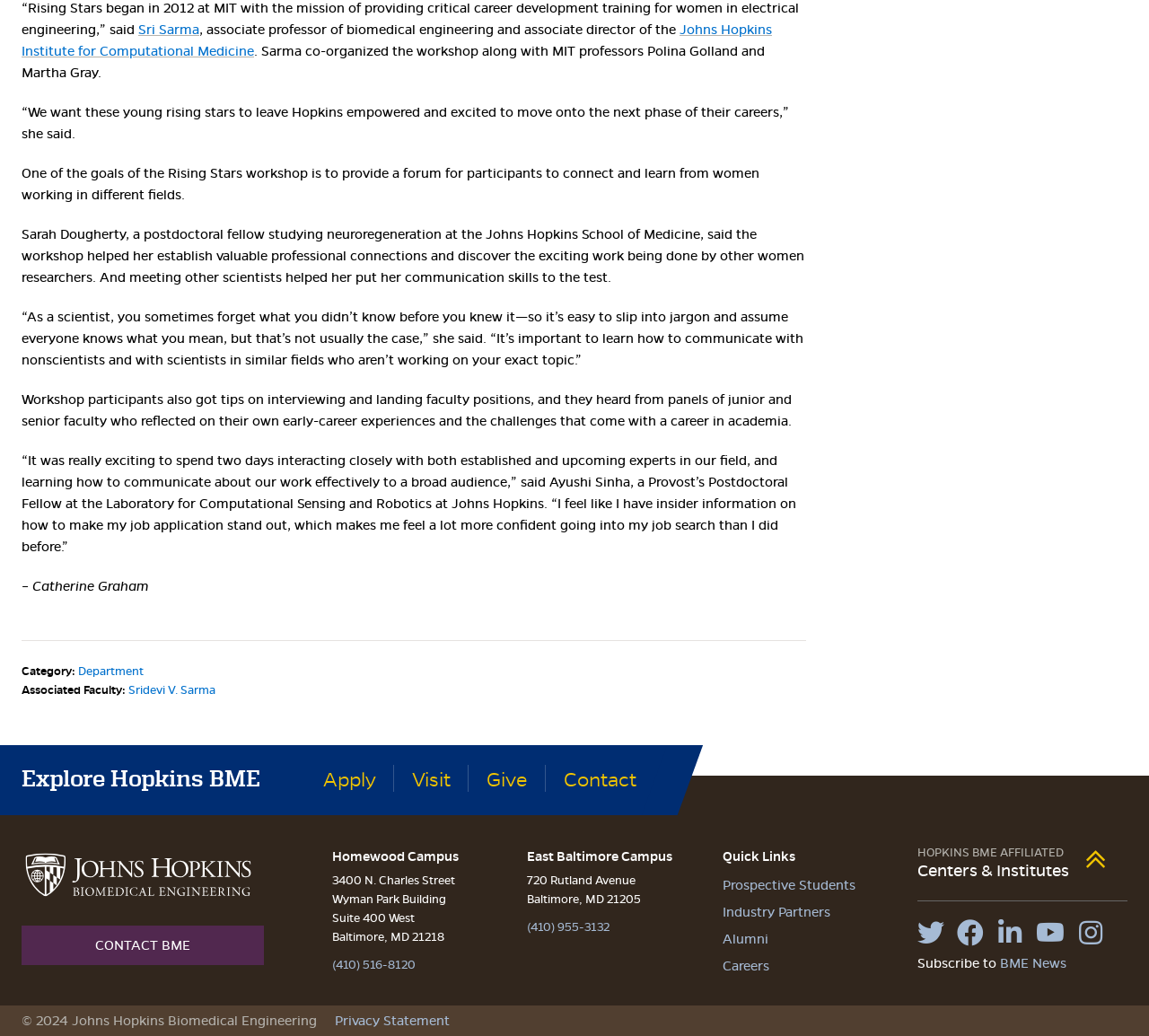Please identify the bounding box coordinates of the clickable region that I should interact with to perform the following instruction: "Click on the 'Apply' link". The coordinates should be expressed as four float numbers between 0 and 1, i.e., [left, top, right, bottom].

[0.281, 0.741, 0.327, 0.764]